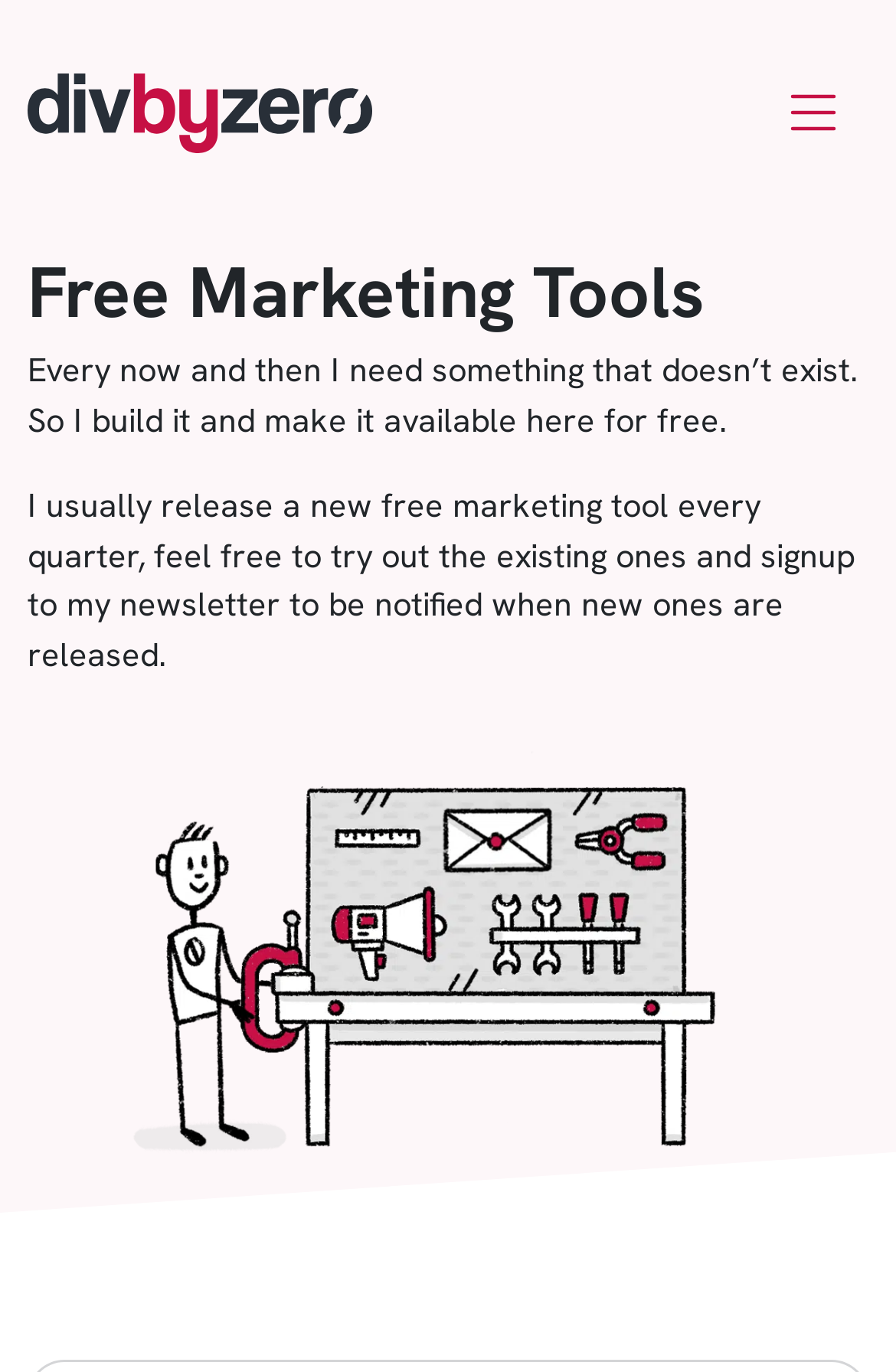Based on the visual content of the image, answer the question thoroughly: What is the logo of the website?

The logo of the website is 'DivByZero' which can be found on the top left corner of the webpage, inside the header section.